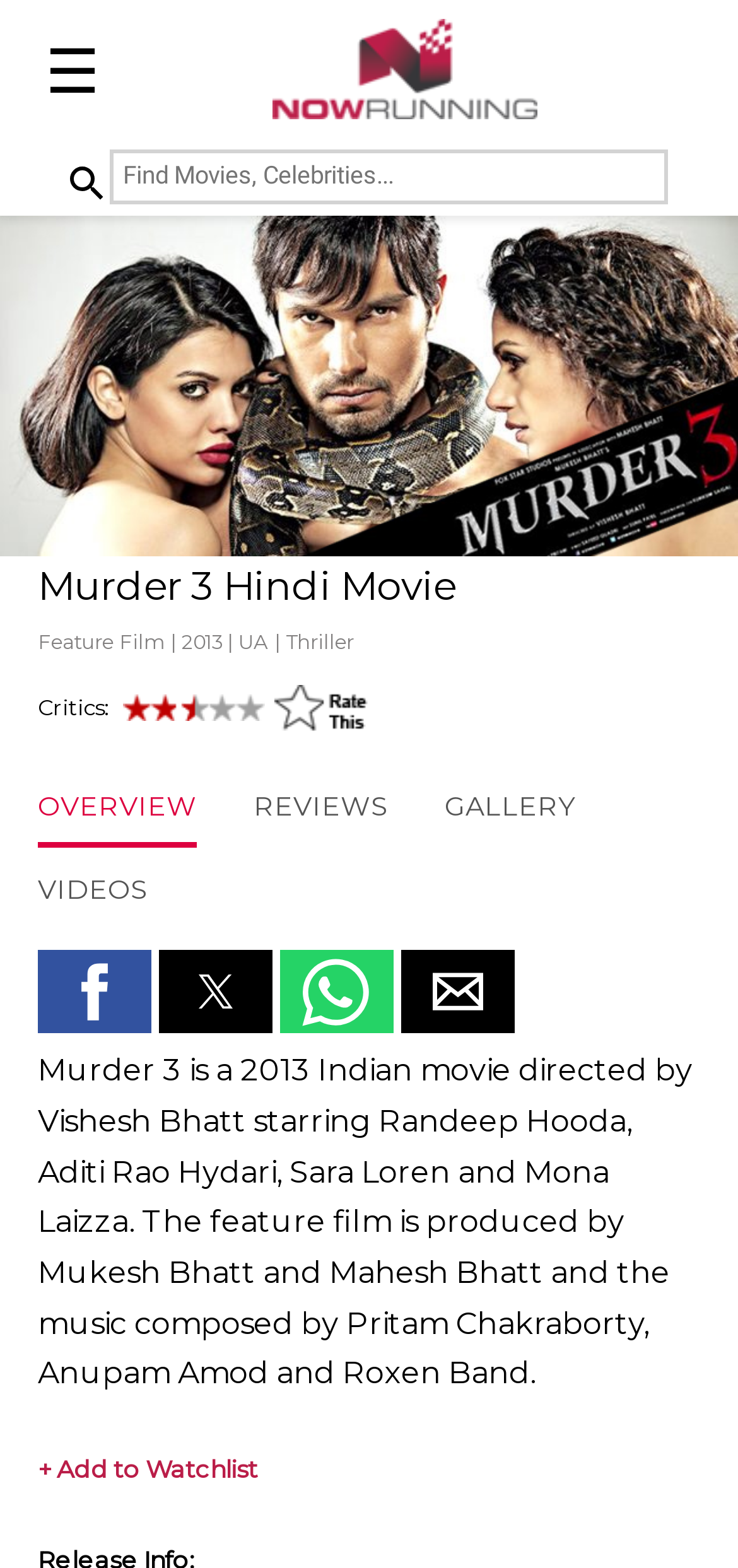Show the bounding box coordinates for the element that needs to be clicked to execute the following instruction: "Add to watchlist". Provide the coordinates in the form of four float numbers between 0 and 1, i.e., [left, top, right, bottom].

[0.051, 0.928, 0.349, 0.946]